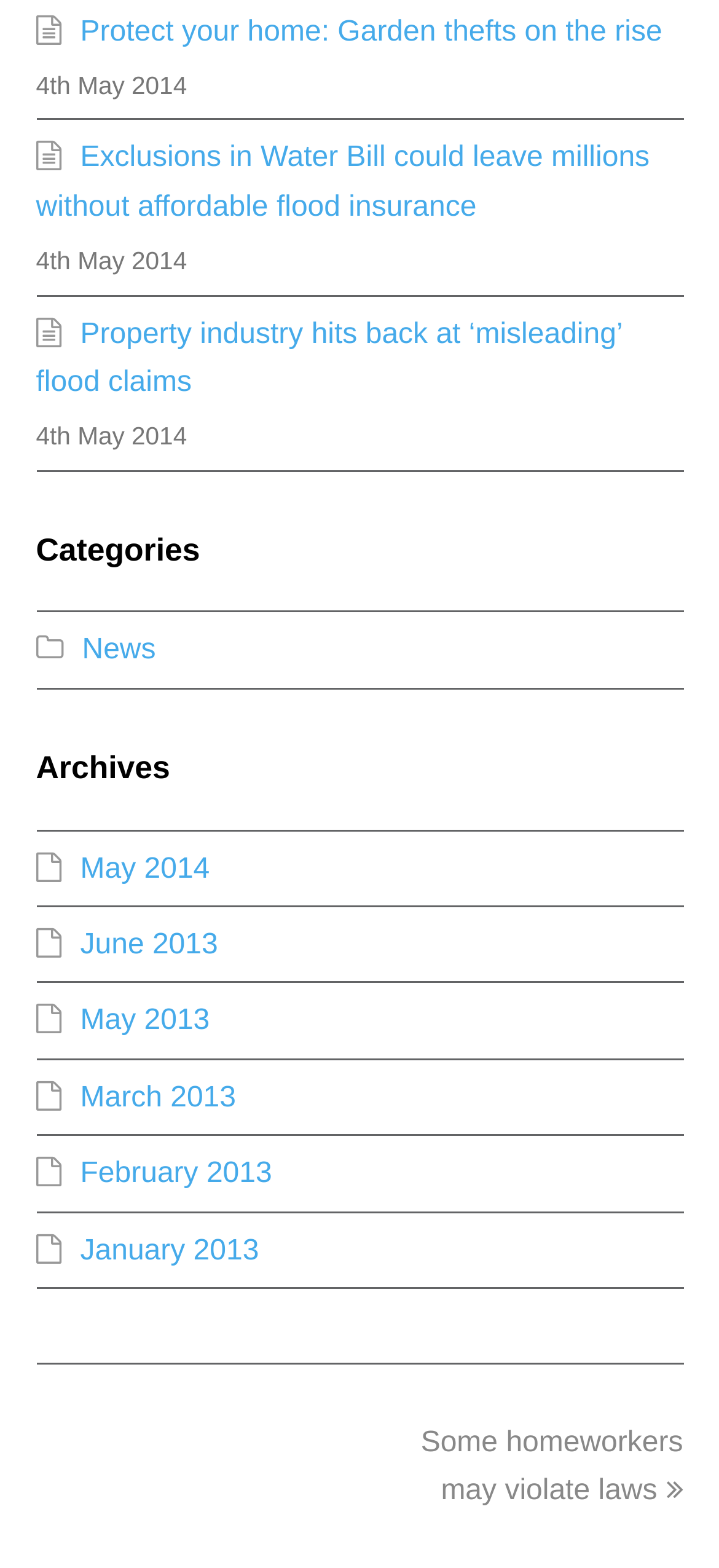What is the topic of the first link?
Look at the image and answer the question using a single word or phrase.

Garden thefts